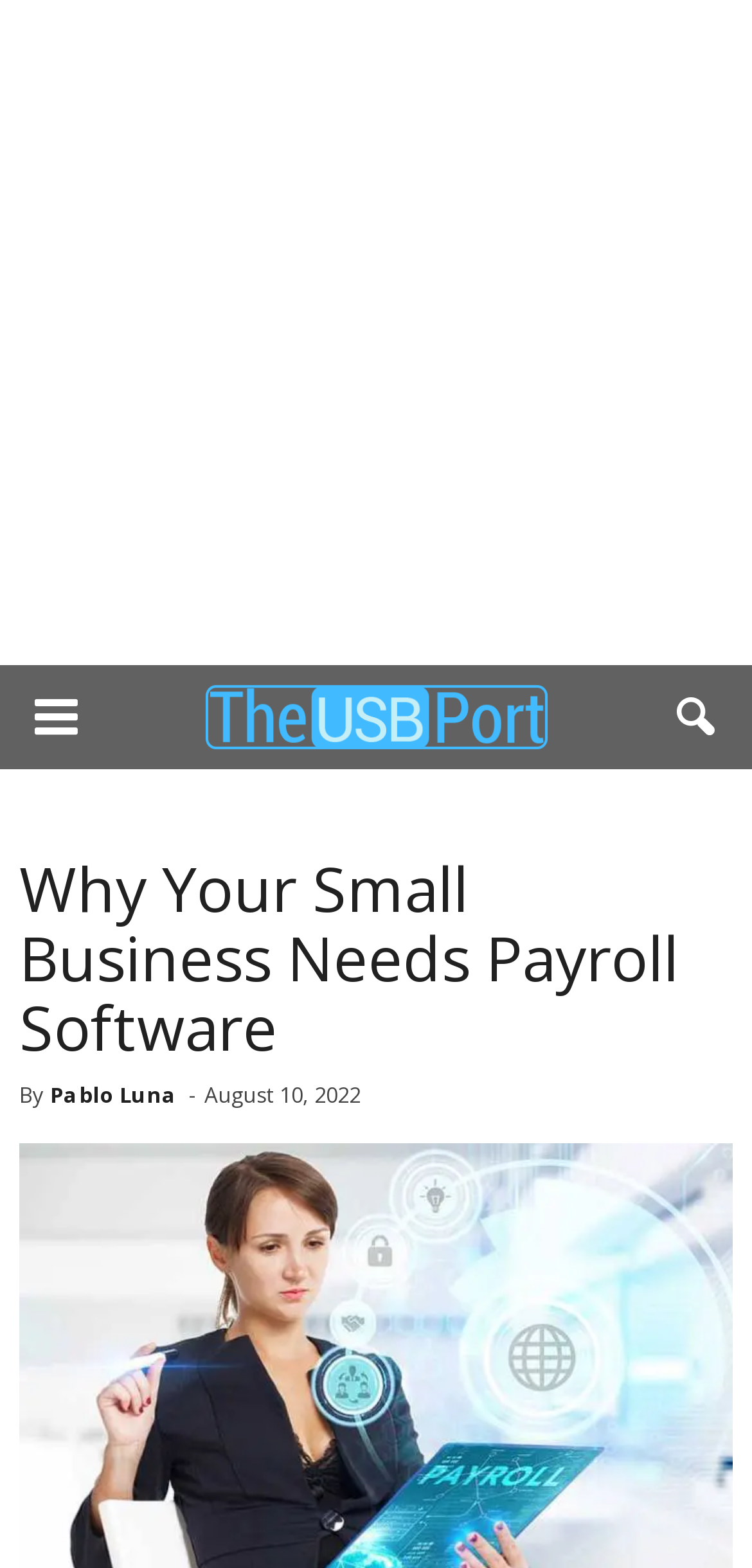What is the purpose of the button on the top right?
Provide a concise answer using a single word or phrase based on the image.

Unknown